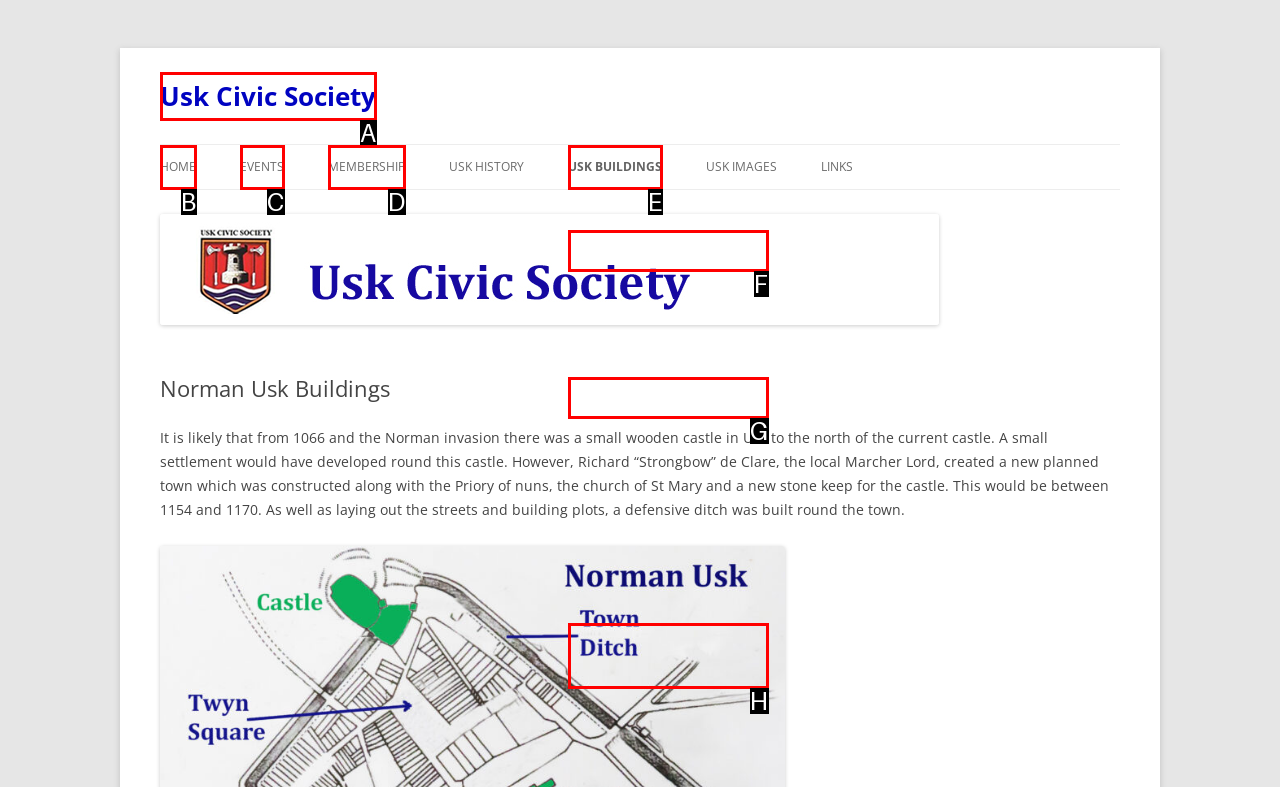Which HTML element among the options matches this description: Norman Usk Buildings? Answer with the letter representing your choice.

G